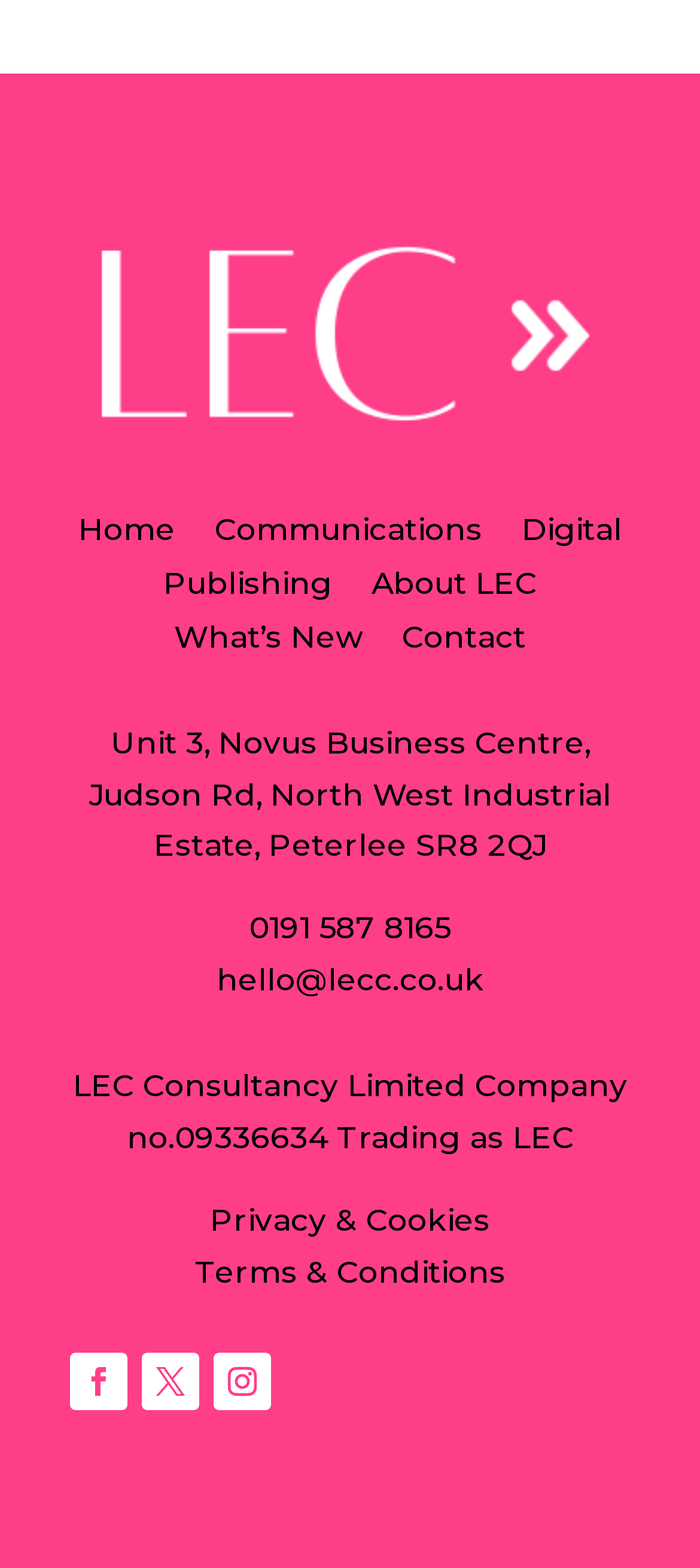Extract the bounding box coordinates for the UI element described by the text: "Follow". The coordinates should be in the form of [left, top, right, bottom] with values between 0 and 1.

[0.305, 0.862, 0.387, 0.899]